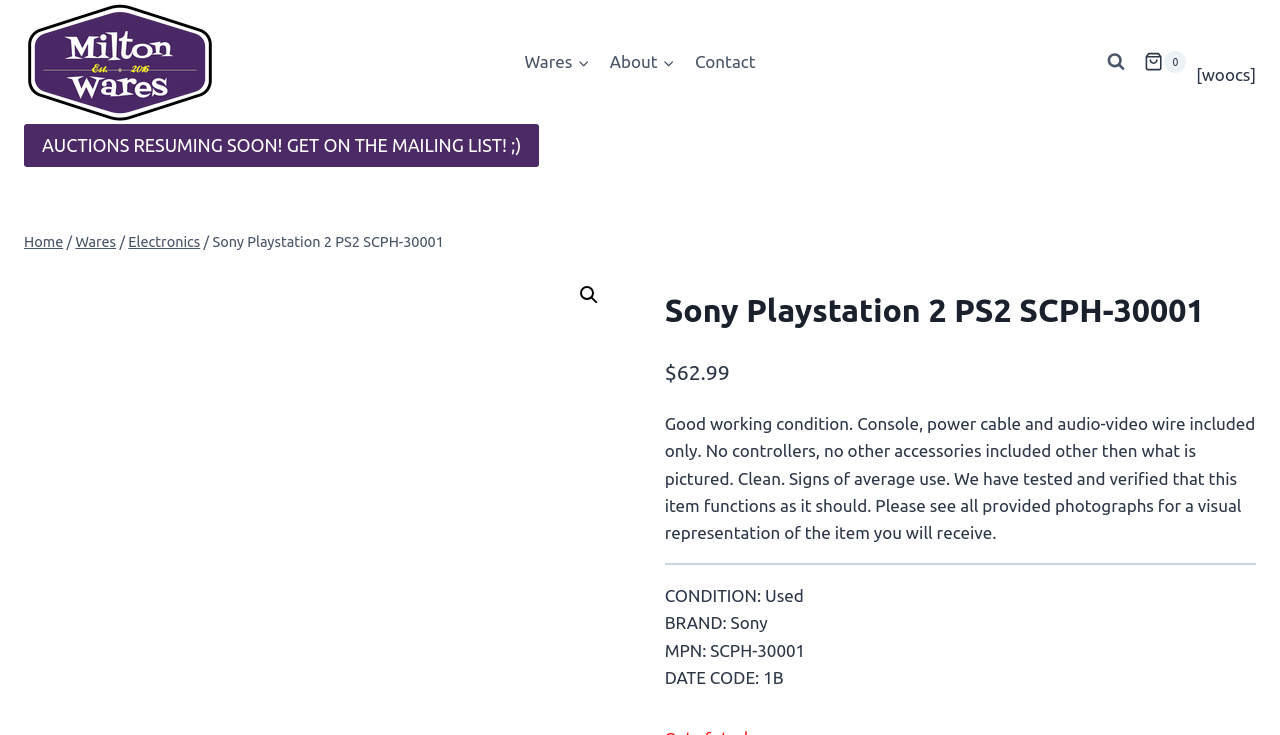Carefully examine the image and provide an in-depth answer to the question: What is the brand of the item?

The brand of the item is mentioned in the product description section, where it says 'BRAND: Sony'. This indicates that the item is manufactured by Sony.